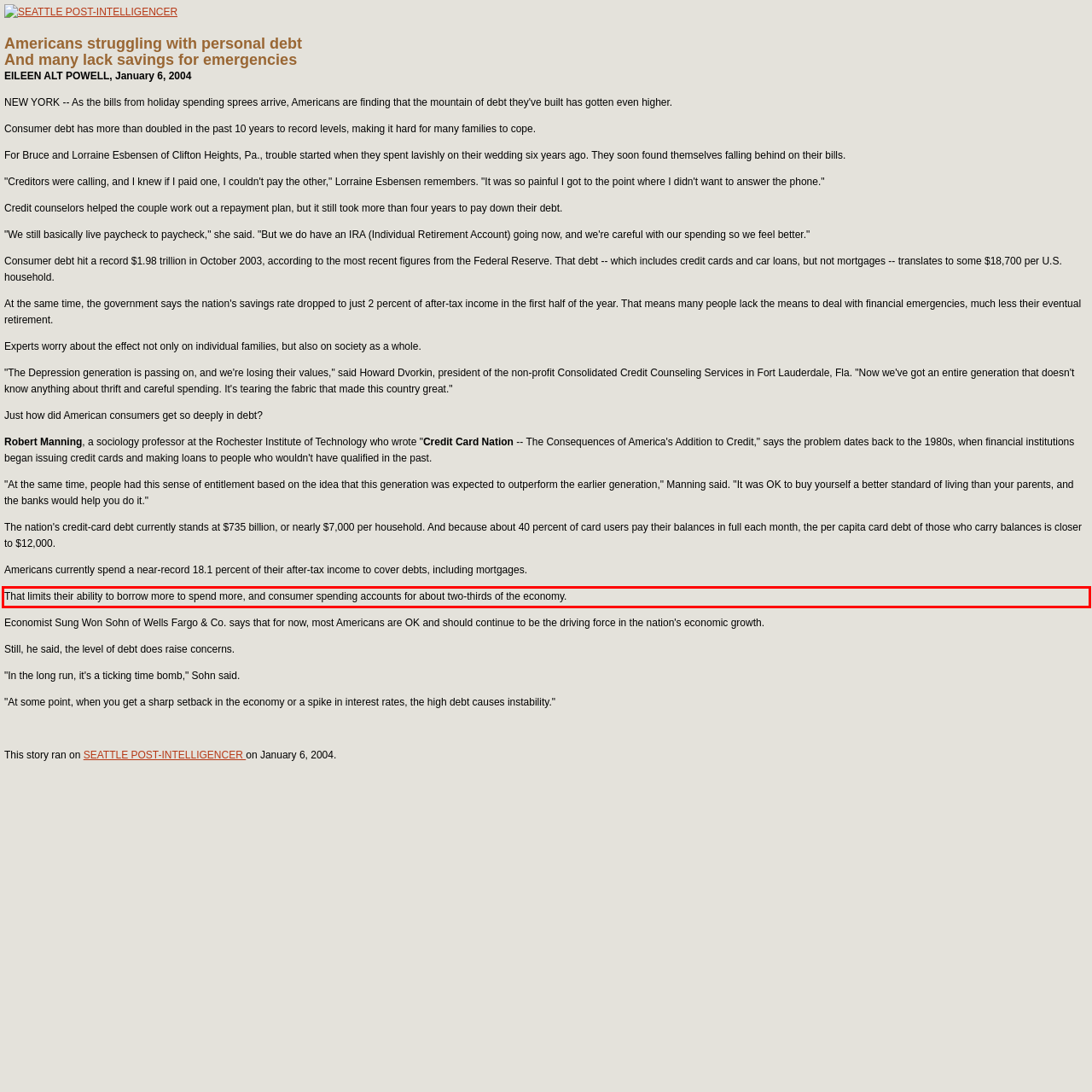Please examine the screenshot of the webpage and read the text present within the red rectangle bounding box.

That limits their ability to borrow more to spend more, and consumer spending accounts for about two-thirds of the economy.